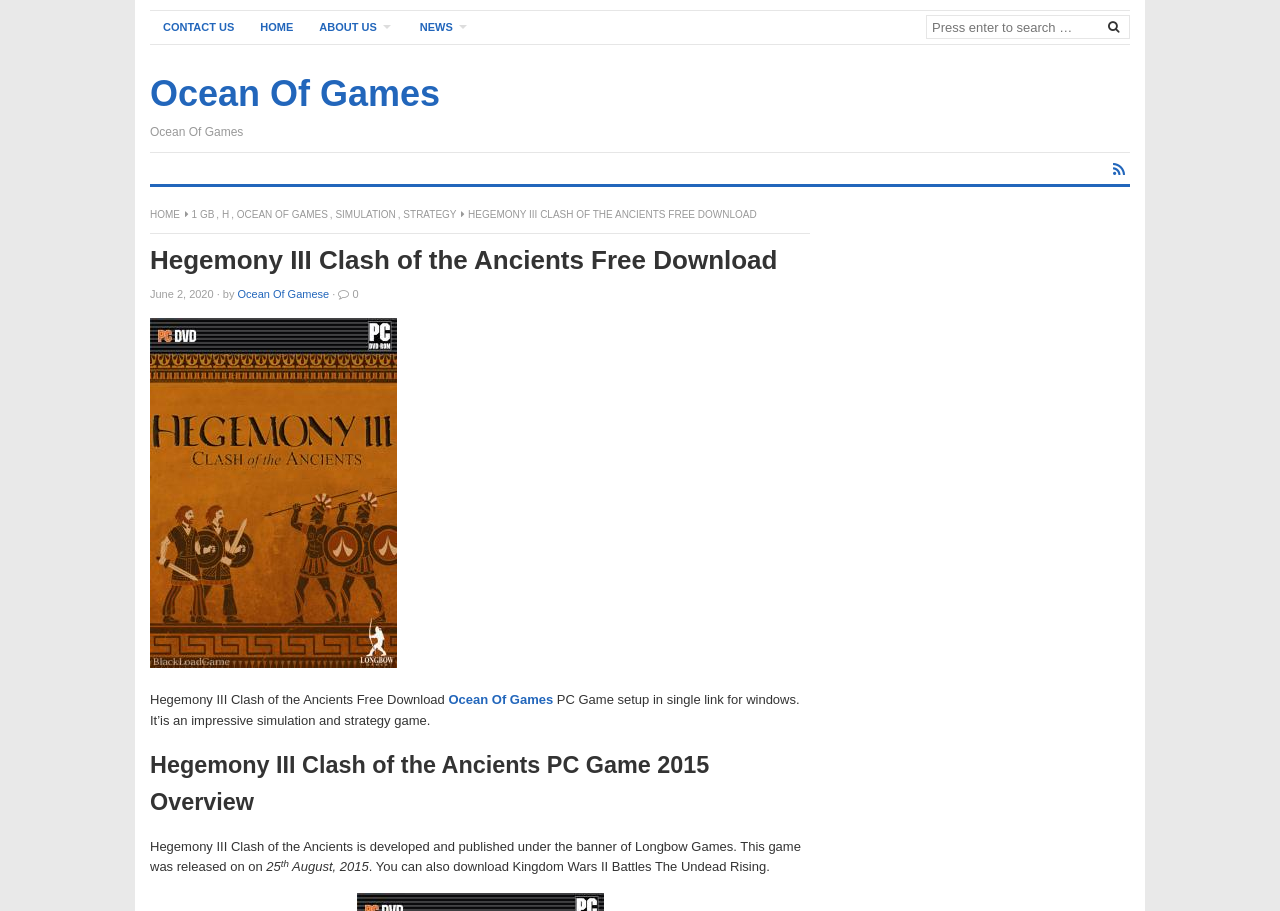Locate the bounding box coordinates of the clickable area needed to fulfill the instruction: "go to contact us page".

[0.117, 0.013, 0.193, 0.047]